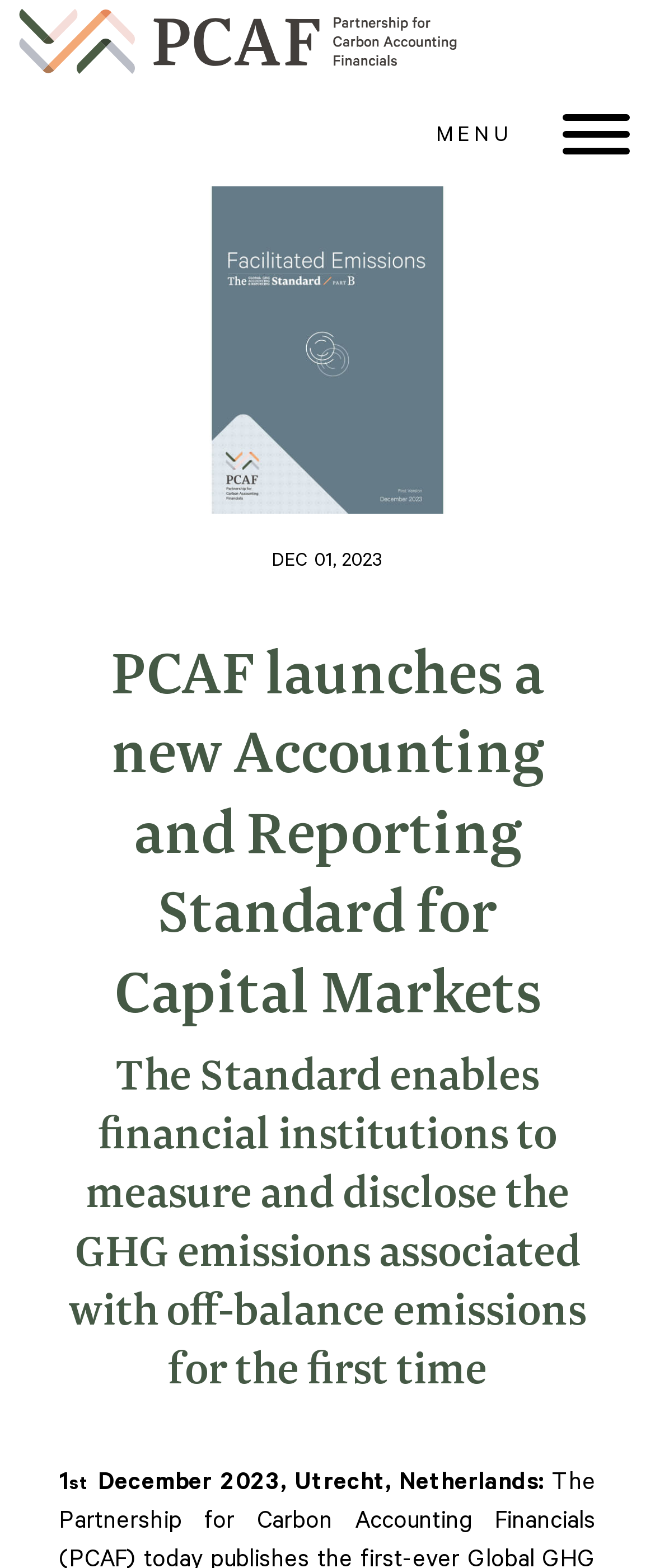What is the main topic of this webpage?
Answer the question using a single word or phrase, according to the image.

PCAF Standard